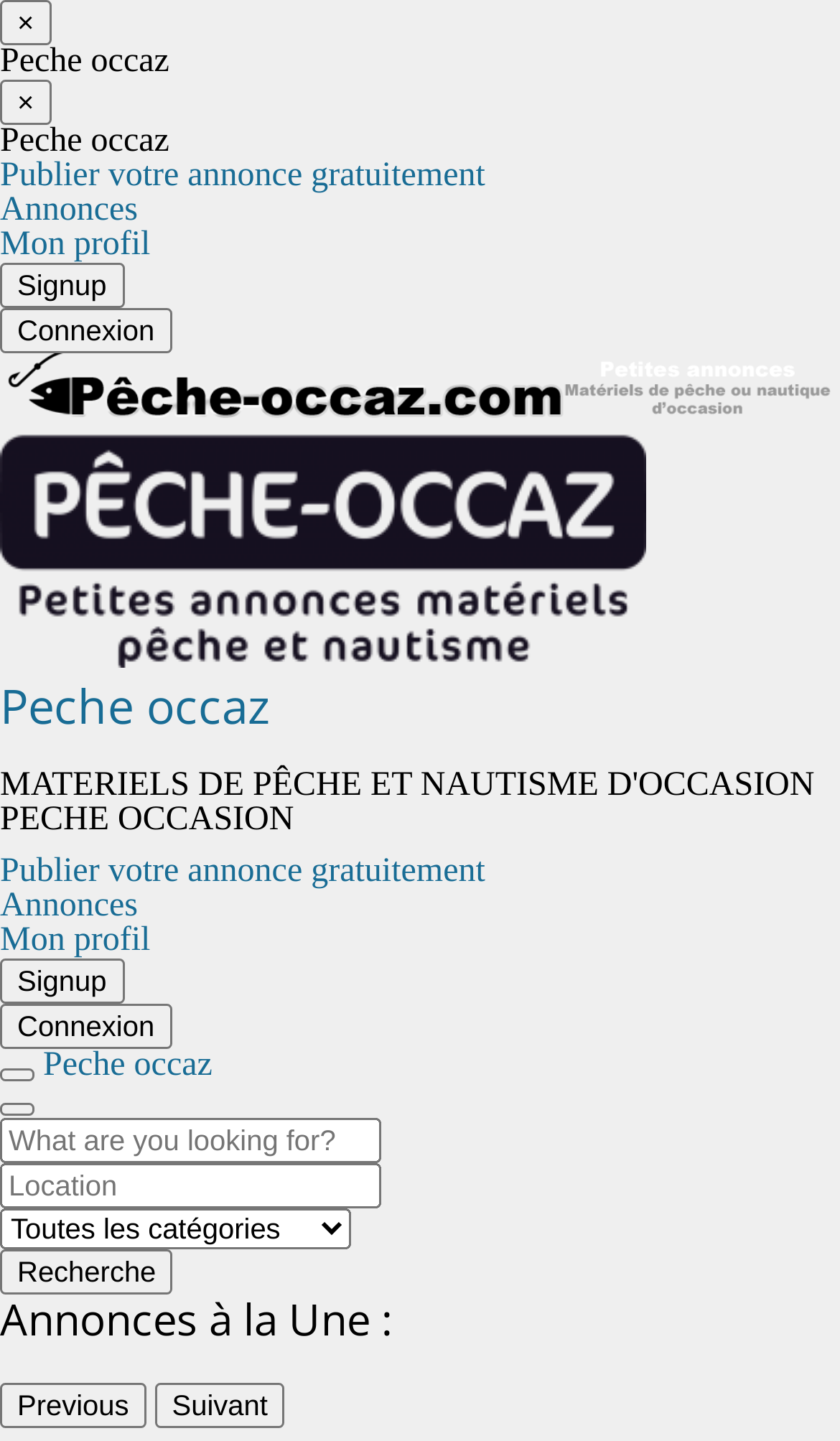Observe the image and answer the following question in detail: What is the name of the website section that displays featured ads?

The heading 'Annonces à la Une :' is present on the webpage, which suggests that it is a section that displays featured or highlighted advertisements.